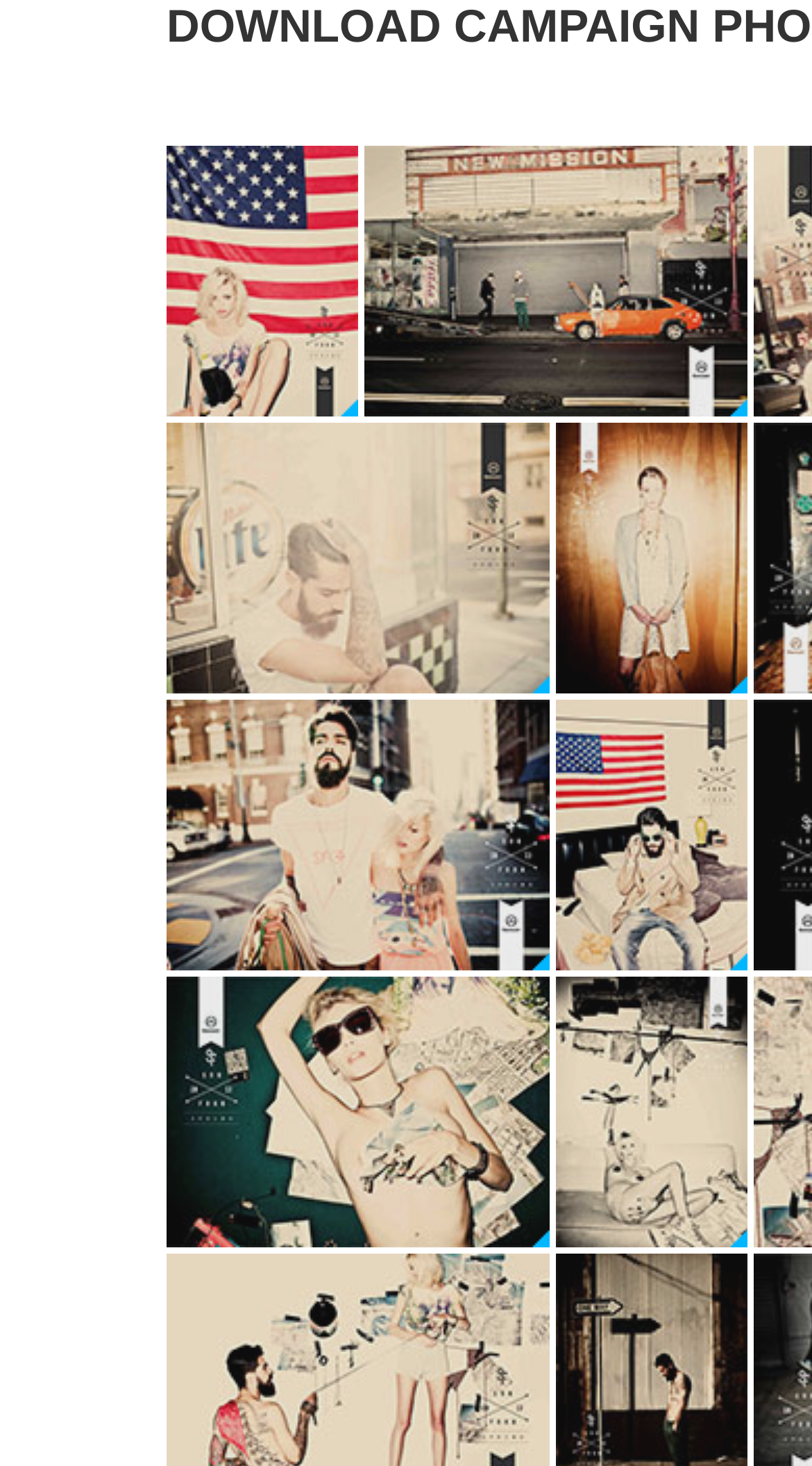What is the vertical position of the third download link?
Look at the image and respond with a one-word or short phrase answer.

Middle